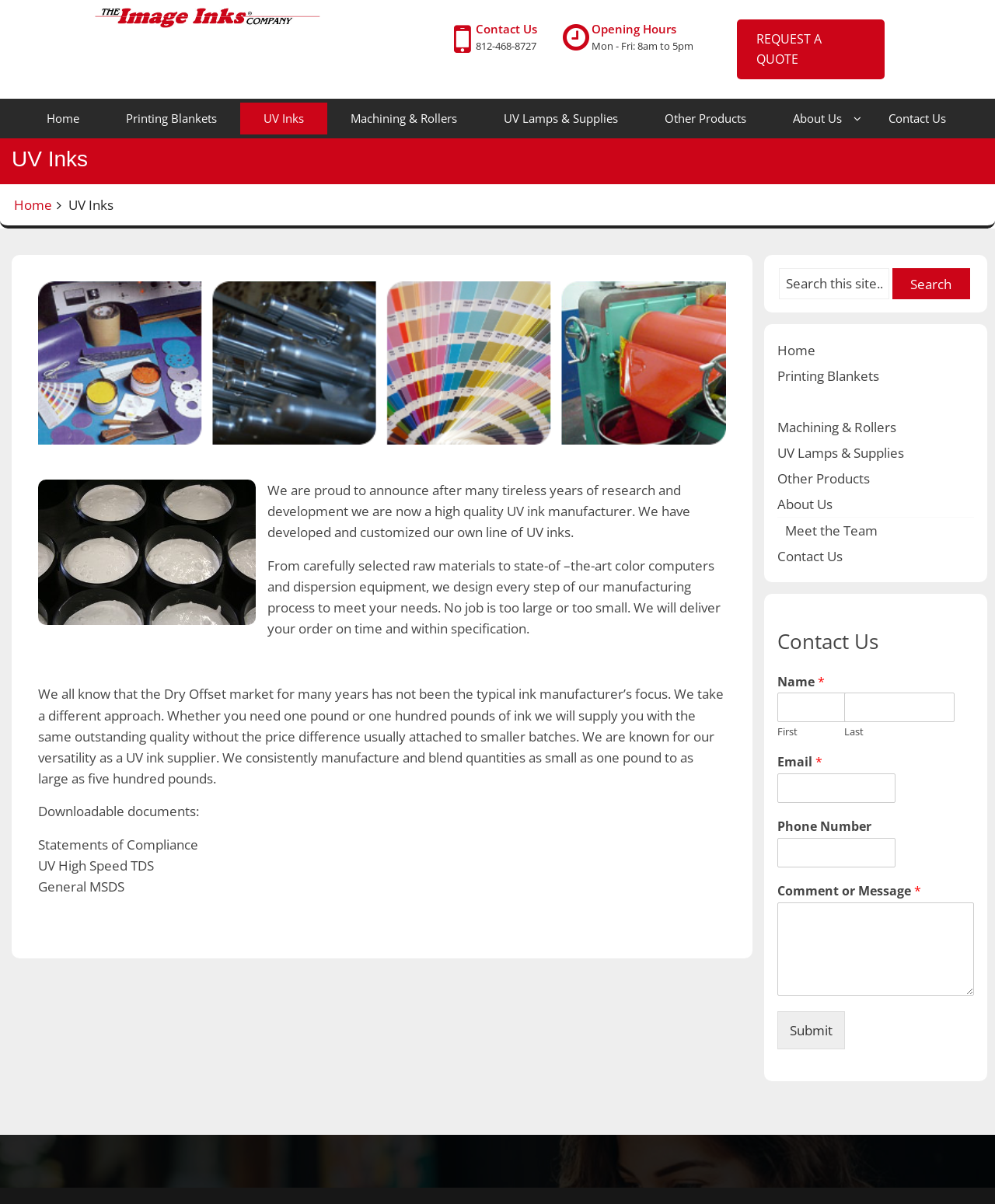Locate the UI element described as follows: "Machining & Rollers". Return the bounding box coordinates as four float numbers between 0 and 1 in the order [left, top, right, bottom].

[0.329, 0.085, 0.483, 0.112]